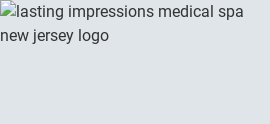Is the logo located in New York?
Refer to the image and provide a concise answer in one word or phrase.

No